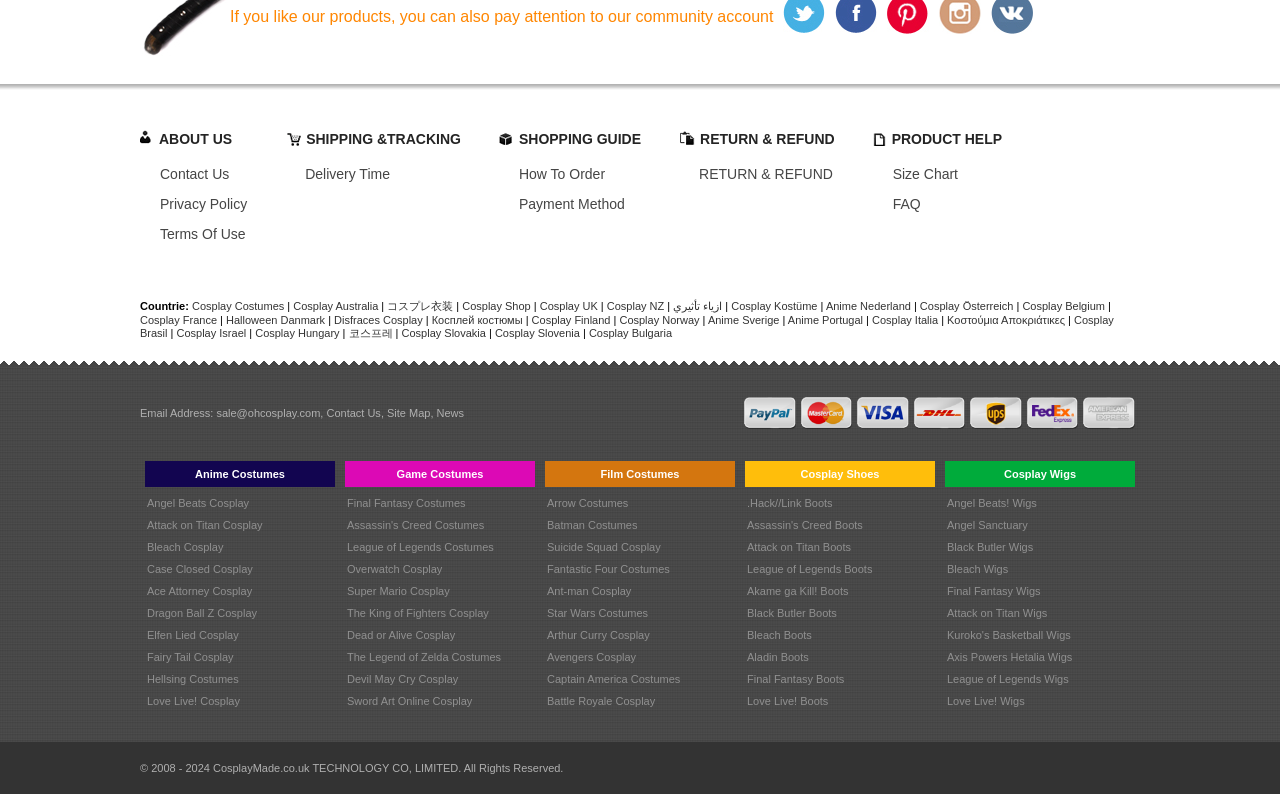How can I contact the website?
Please give a detailed and elaborate explanation in response to the question.

The website provides an email address 'sale@ohcosplay.com' and a 'Contact Us' link, which suggests that users can reach out to the website through these means.